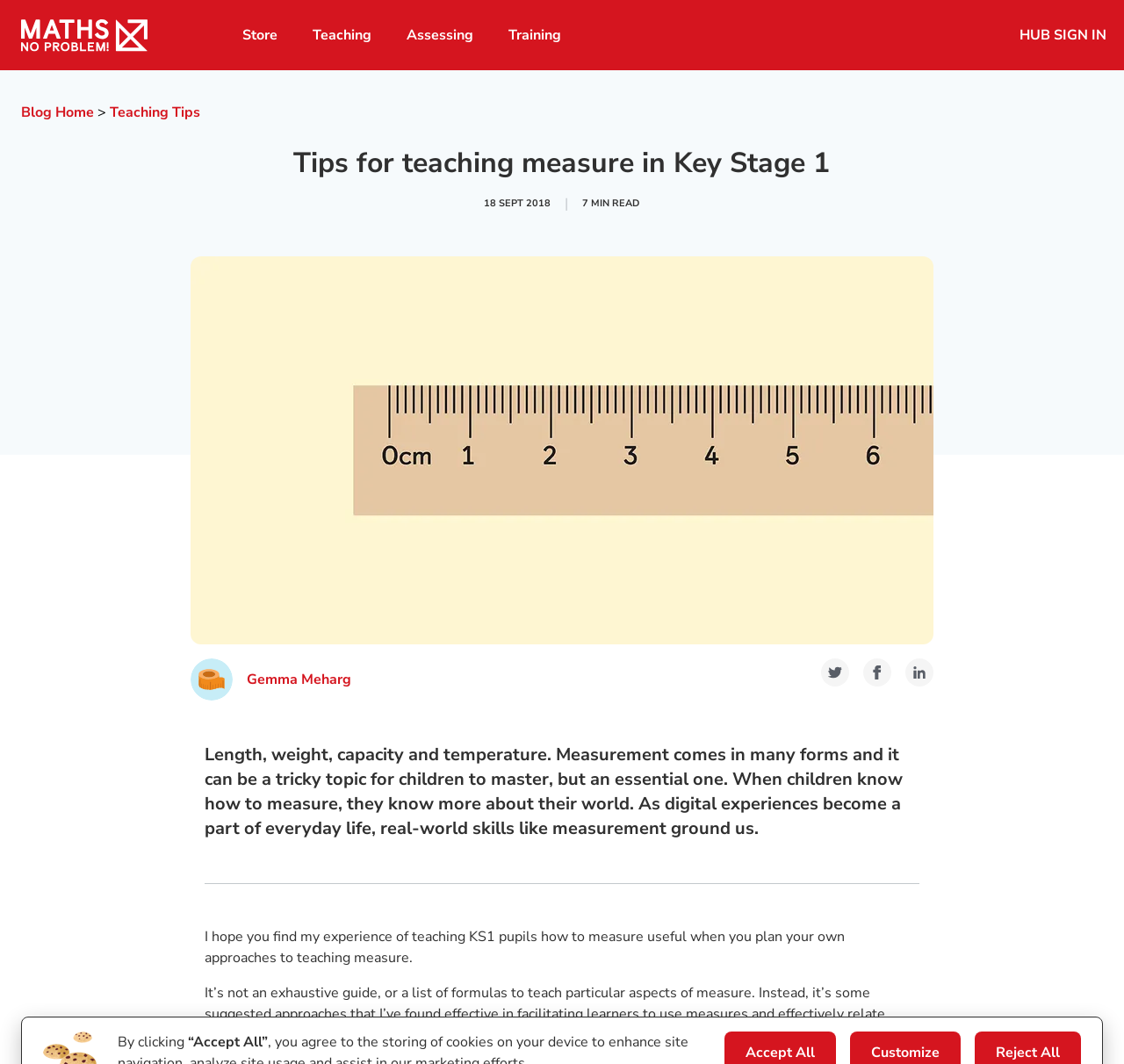Can you find the bounding box coordinates of the area I should click to execute the following instruction: "Click the logo"?

[0.0, 0.0, 0.2, 0.066]